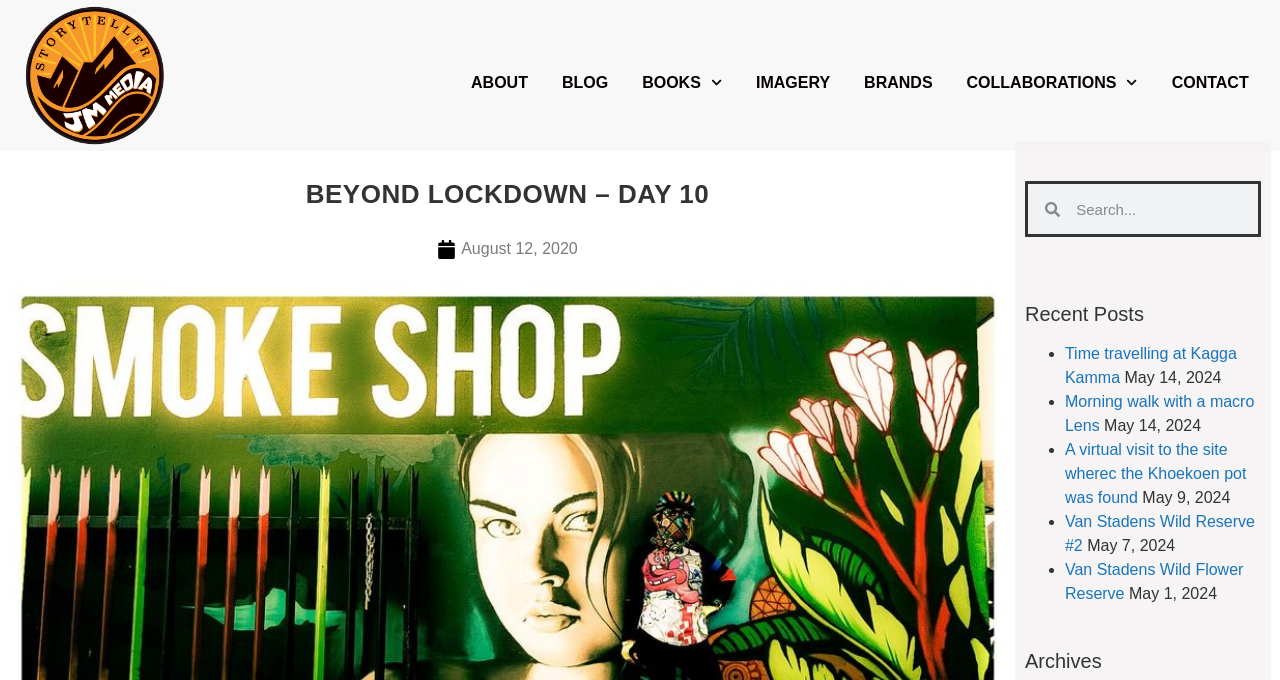Provide the bounding box coordinates for the UI element that is described as: "alt="JM Media logo"".

[0.016, 0.0, 0.134, 0.222]